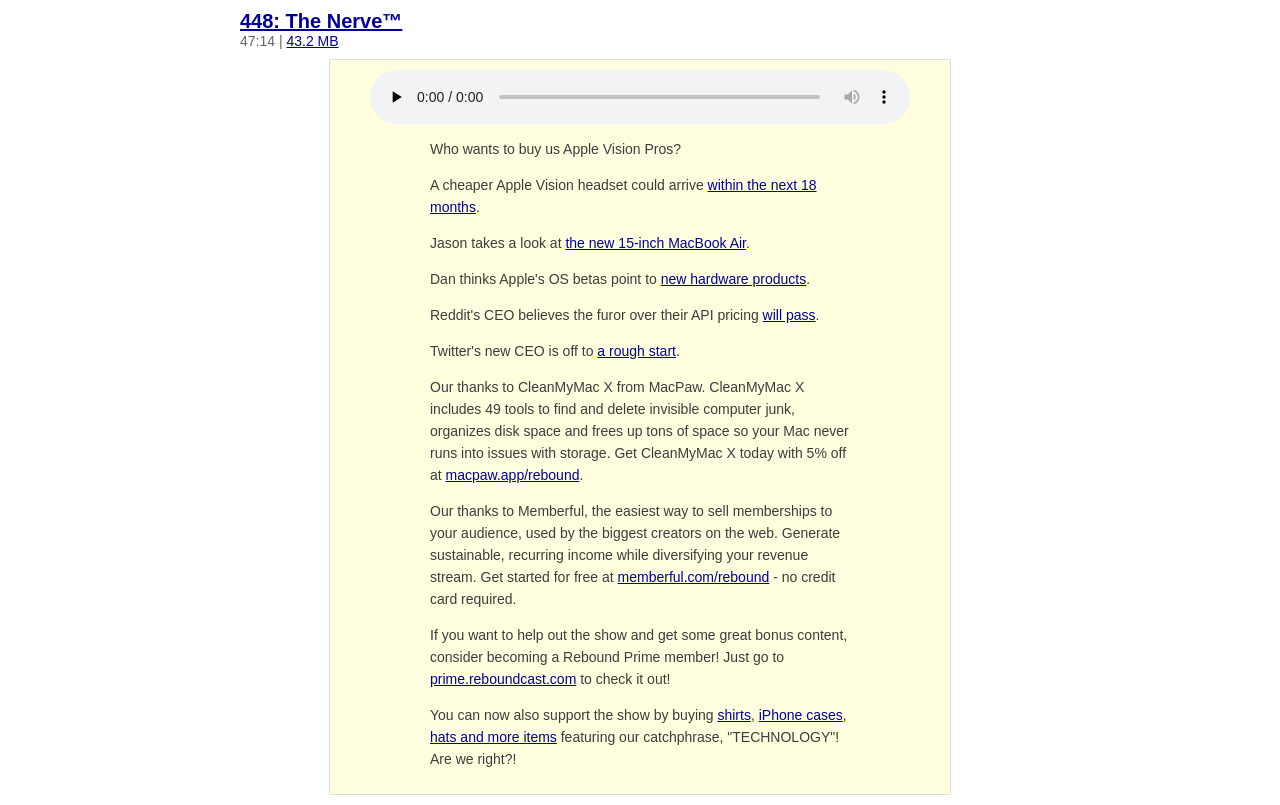Locate the bounding box for the described UI element: "hats and more items". Ensure the coordinates are four float numbers between 0 and 1, formatted as [left, top, right, bottom].

[0.336, 0.905, 0.435, 0.925]